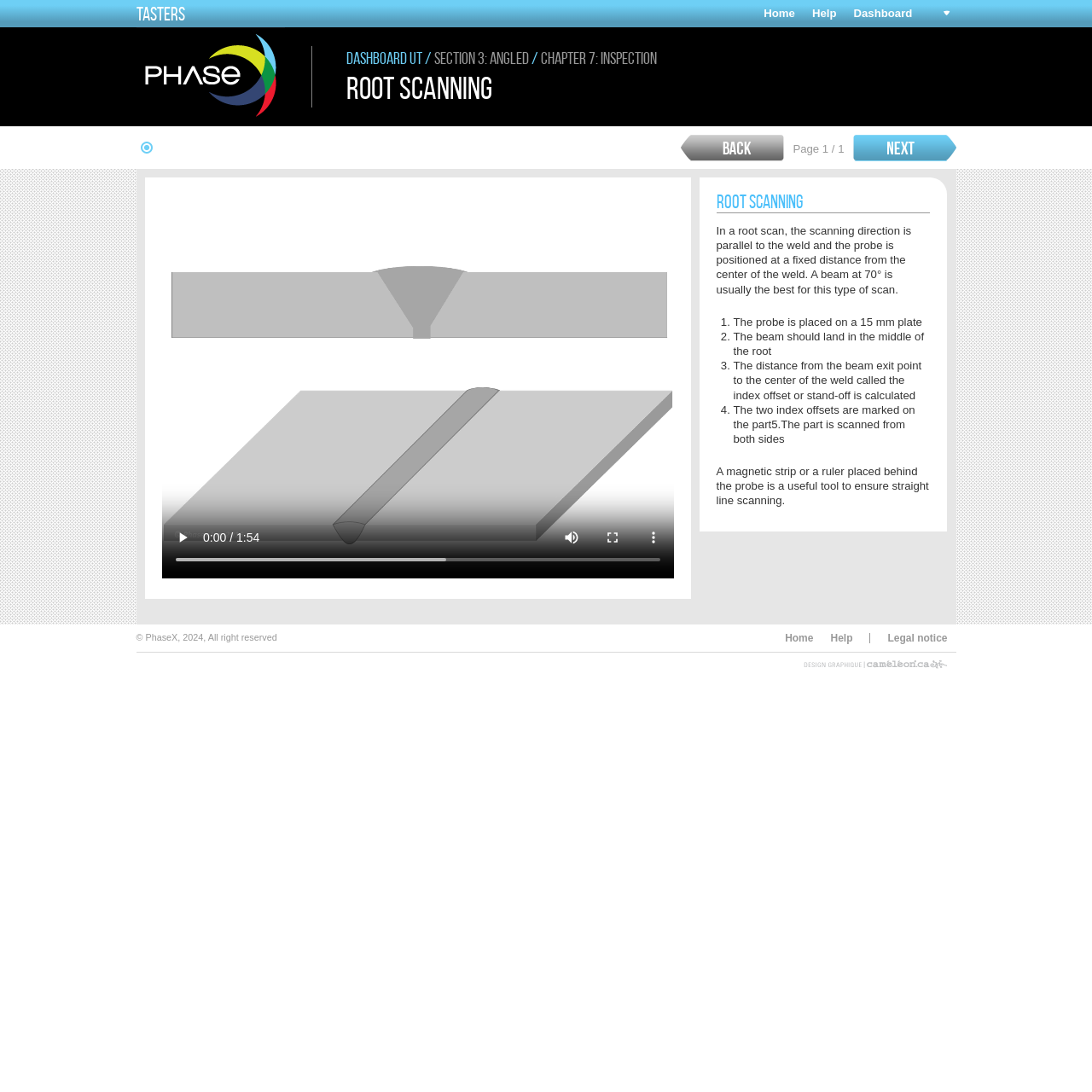Please locate the bounding box coordinates for the element that should be clicked to achieve the following instruction: "View 2007 press releases". Ensure the coordinates are given as four float numbers between 0 and 1, i.e., [left, top, right, bottom].

None